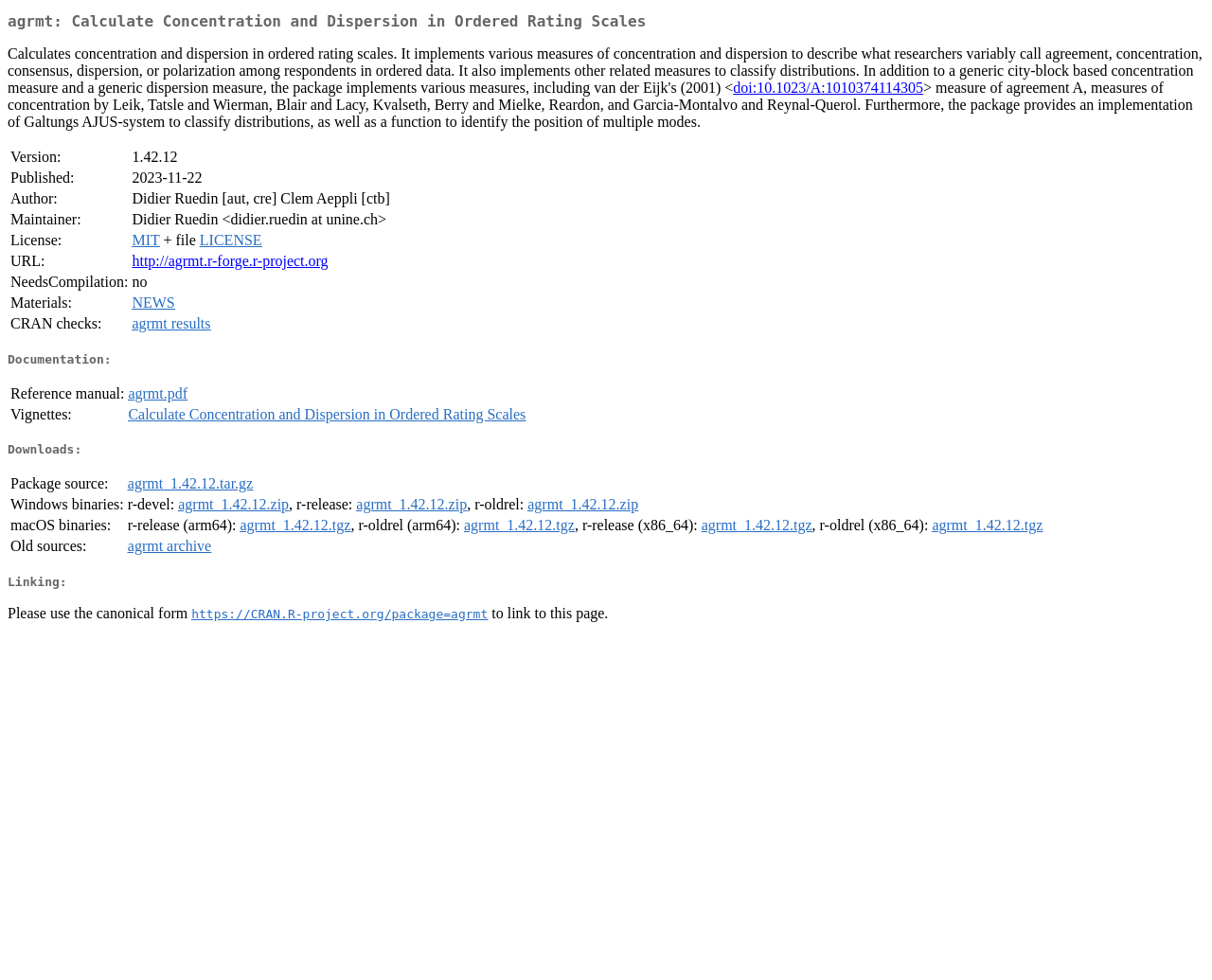Please find the bounding box coordinates of the element's region to be clicked to carry out this instruction: "Check the package source".

[0.105, 0.484, 0.861, 0.504]